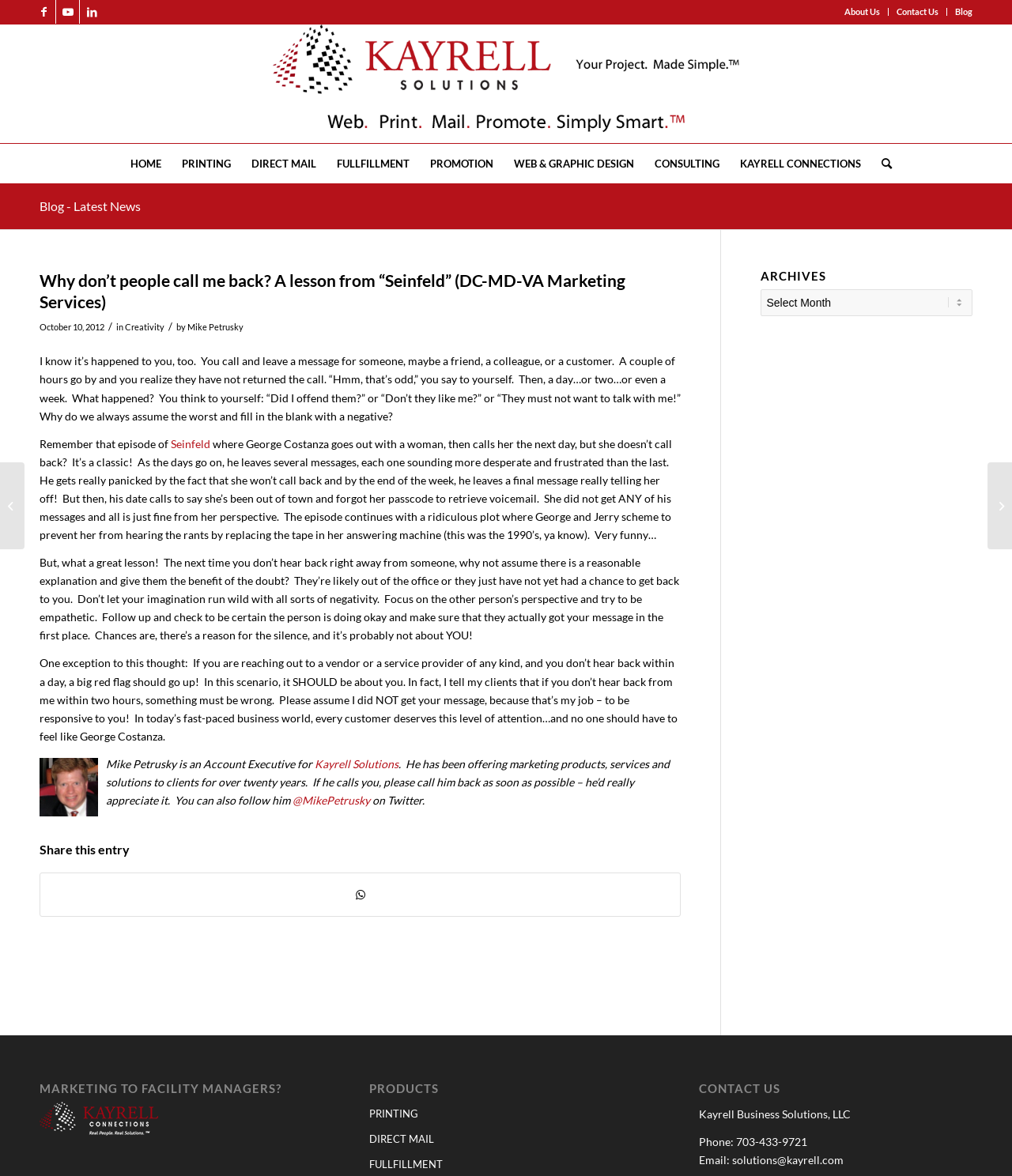What is the text of the webpage's headline?

Why don’t people call me back? A lesson from “Seinfeld” (DC-MD-VA Marketing Services)